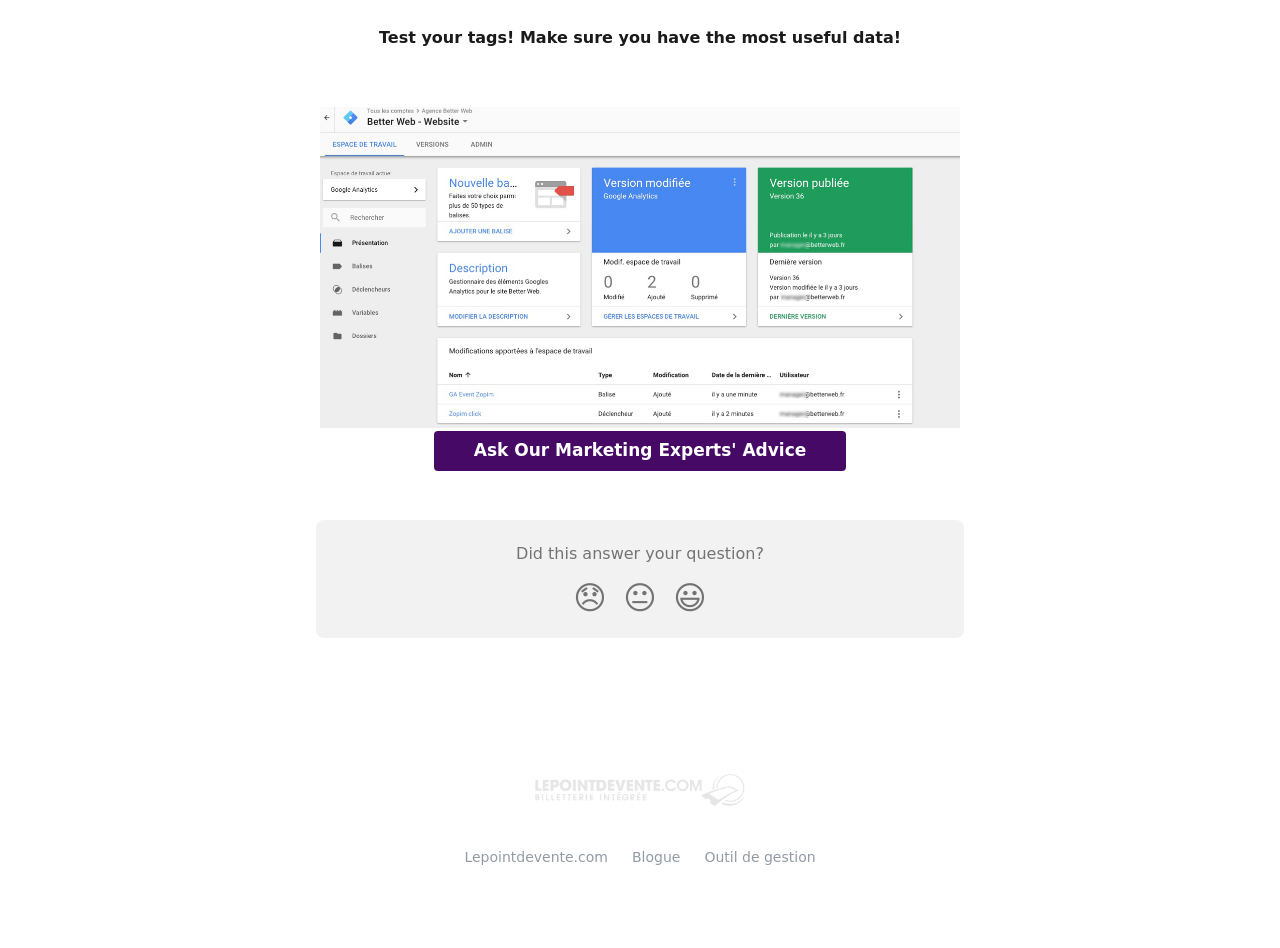Identify the bounding box coordinates of the part that should be clicked to carry out this instruction: "Click on the 'Disappointed Reaction' button".

[0.441, 0.602, 0.48, 0.66]